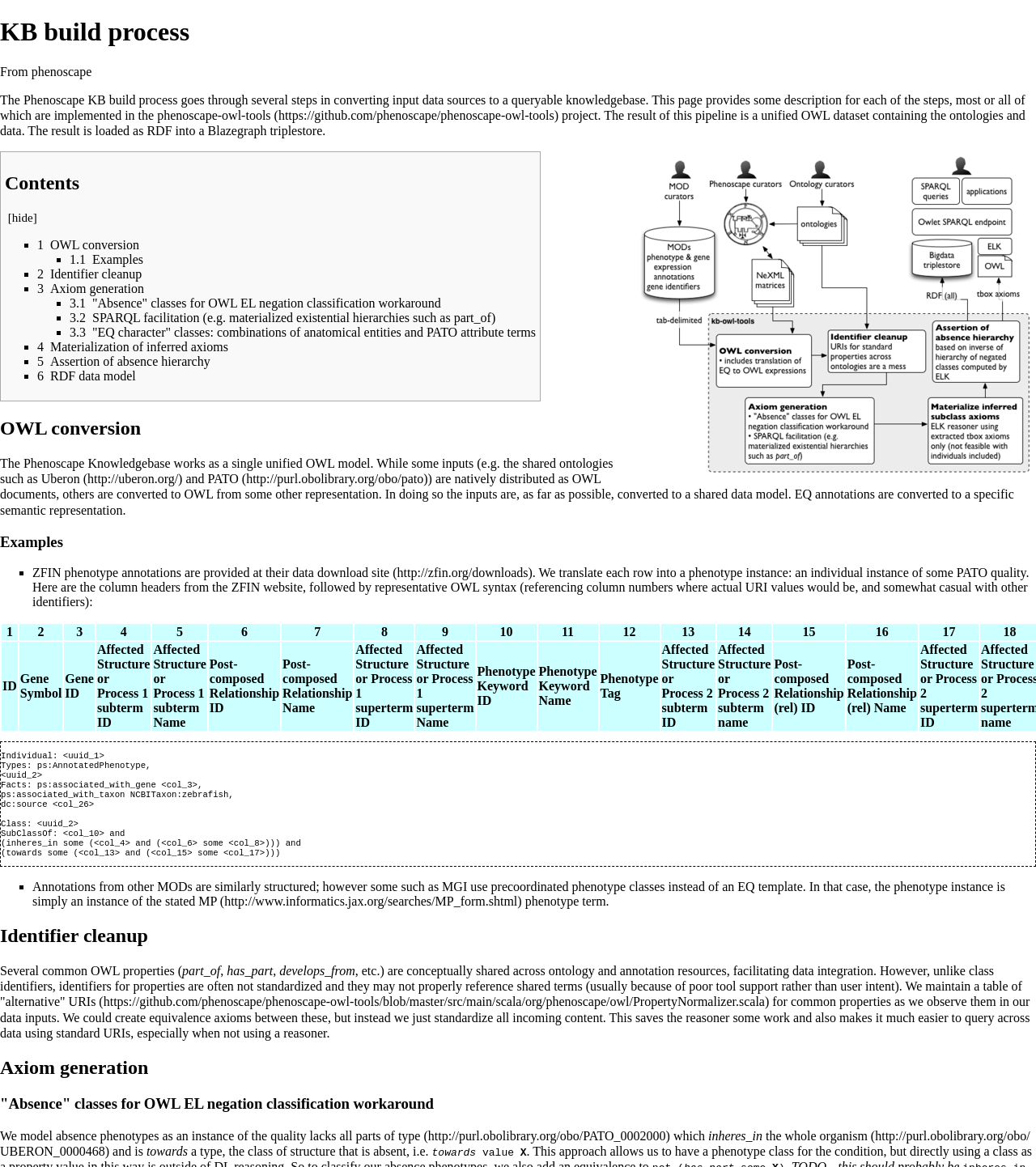Generate a thorough description of the webpage.

The webpage is about the KB build process of Phenoscape, a knowledgebase that converts input data sources into a queryable knowledgebase. The page provides a detailed description of each step involved in the process.

At the top of the page, there is a heading "KB build process" followed by a brief introduction to the process. Below the introduction, there is a link to the phenoscape-owl-tools project on GitHub and a mention of the result of the pipeline, which is a unified OWL dataset containing ontologies and data.

To the right of the introduction, there is an image "PhenoscapeKB-build-process.png" that illustrates the build process. Below the image, there is a table of contents with links to different sections of the page, including "OWL conversion", "Examples", and others.

The "OWL conversion" section explains how the Phenoscape Knowledgebase works as a single unified OWL model, and how inputs are converted to OWL from other representations. There are links to external resources, such as Uberon and PATO, which are natively distributed as OWL documents.

The "Examples" section provides an example of how ZFIN phenotype annotations are converted to OWL syntax. There is a table with column headers from the ZFIN website, followed by representative OWL syntax.

Throughout the page, there are several links to external resources, such as GitHub and the ZFIN website, as well as internal links to different sections of the page. There are also several headings and subheadings that organize the content and make it easier to navigate.